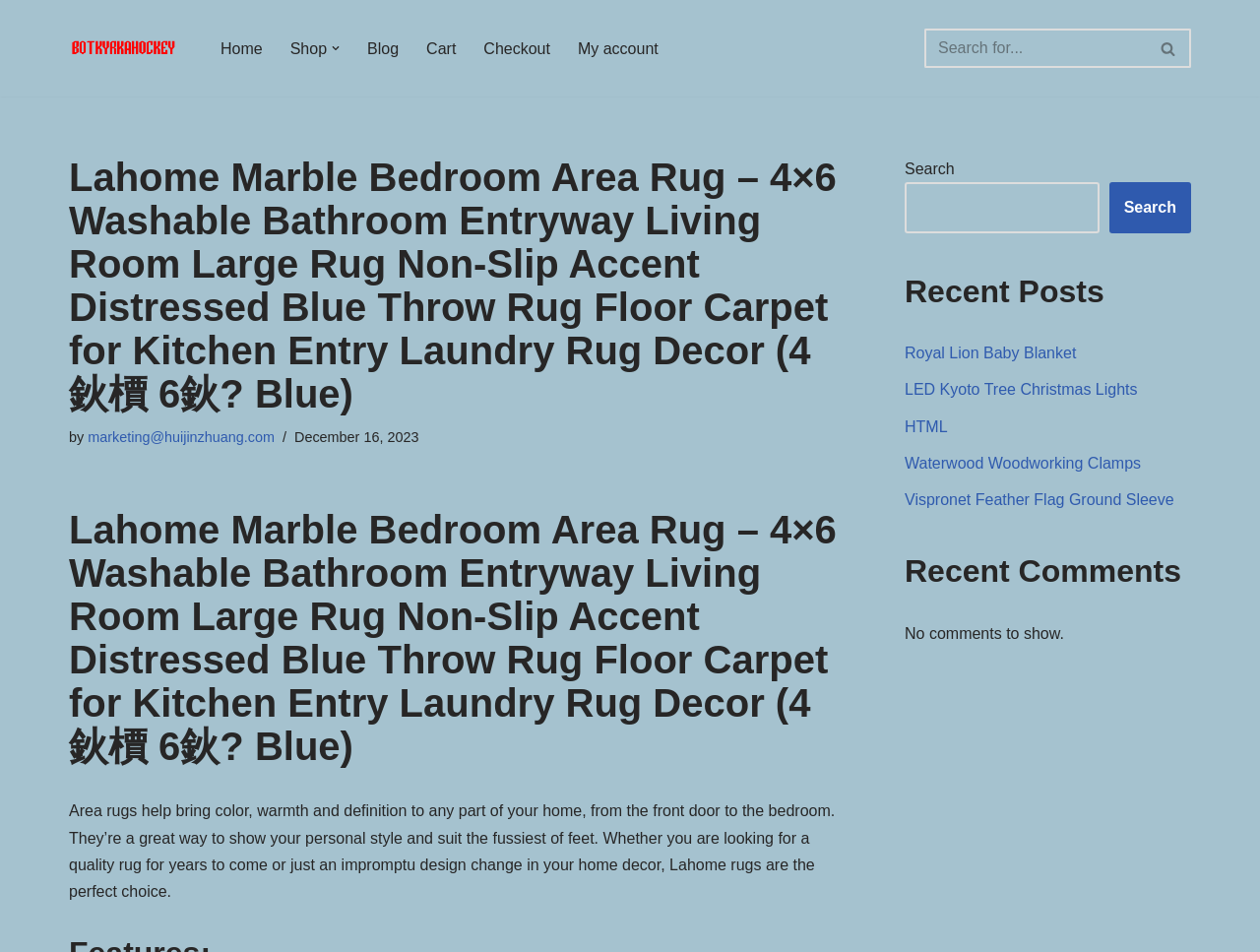What is the name of the rug?
Please answer the question as detailed as possible.

The name of the rug can be found in the heading element with the text 'Lahome Marble Bedroom Area Rug – 4×6 Washable Bathroom Entryway Living Room Large Rug Non-Slip Accent Distressed Blue Throw Rug Floor Carpet for Kitchen Entry Laundry Rug Decor (4×6 Blue)'.